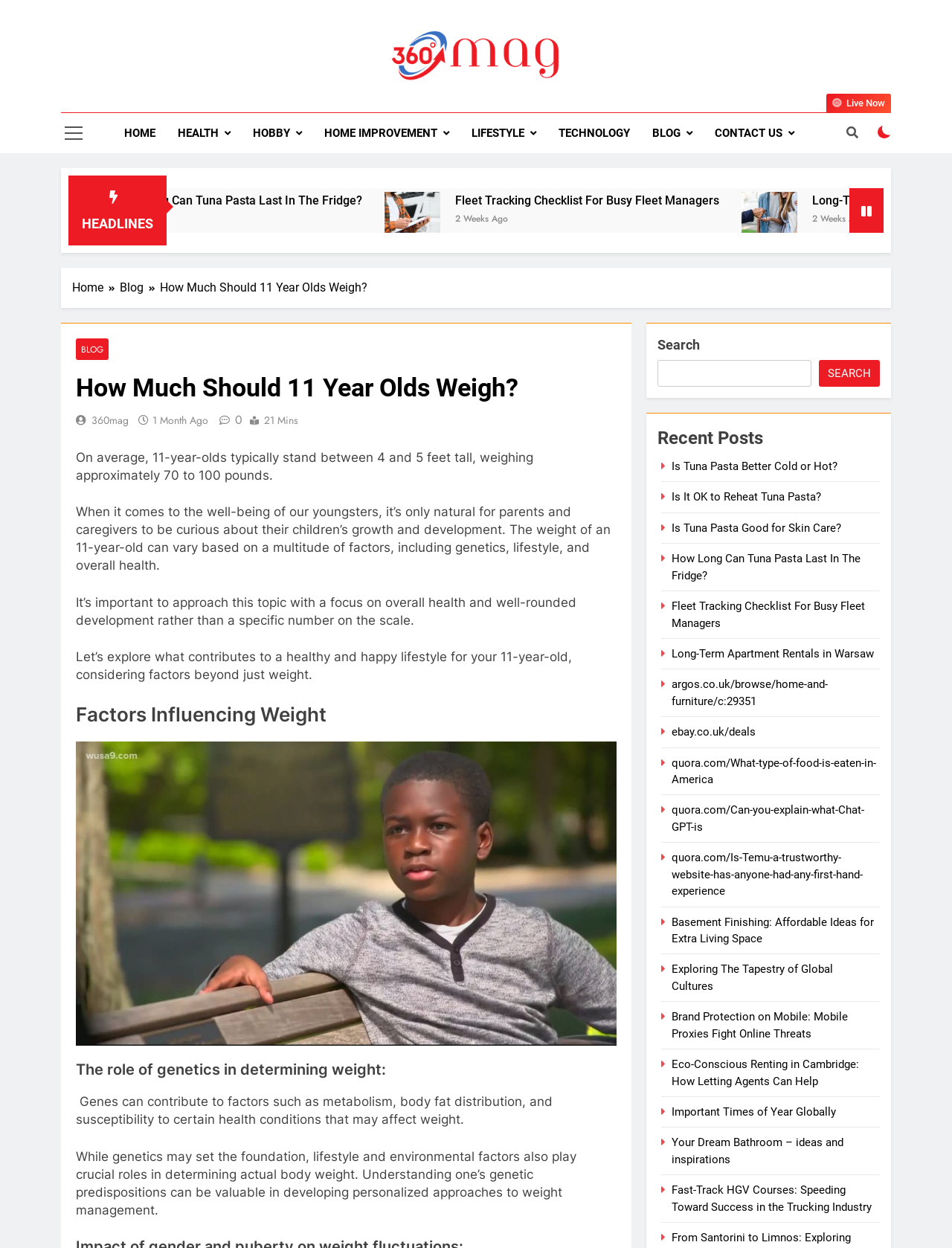What is the role of genetics in determining weight?
Refer to the image and provide a concise answer in one word or phrase.

Contribute to factors such as metabolism